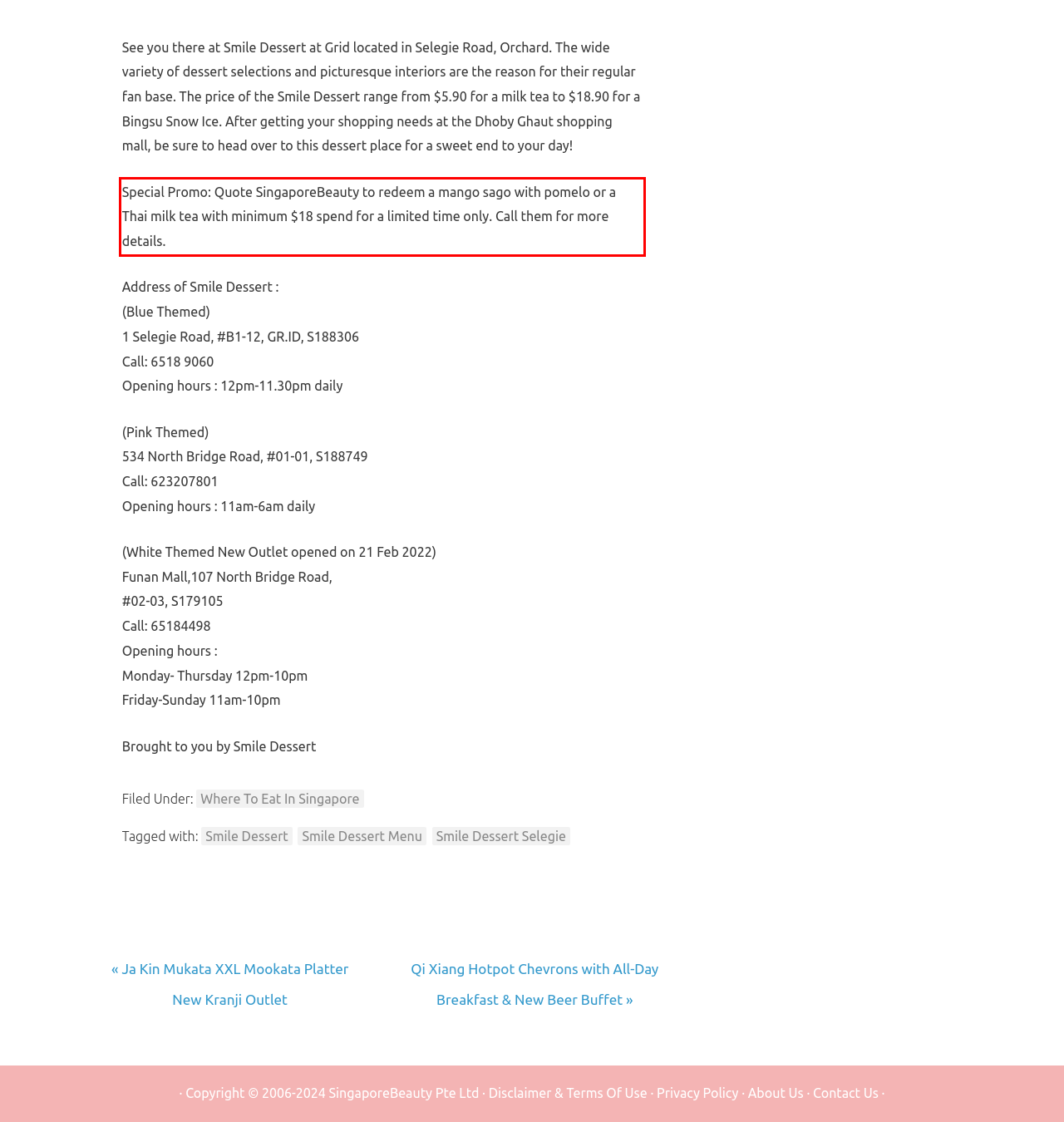Analyze the screenshot of a webpage where a red rectangle is bounding a UI element. Extract and generate the text content within this red bounding box.

Special Promo: Quote SingaporeBeauty to redeem a mango sago with pomelo or a Thai milk tea with minimum $18 spend for a limited time only. Call them for more details.